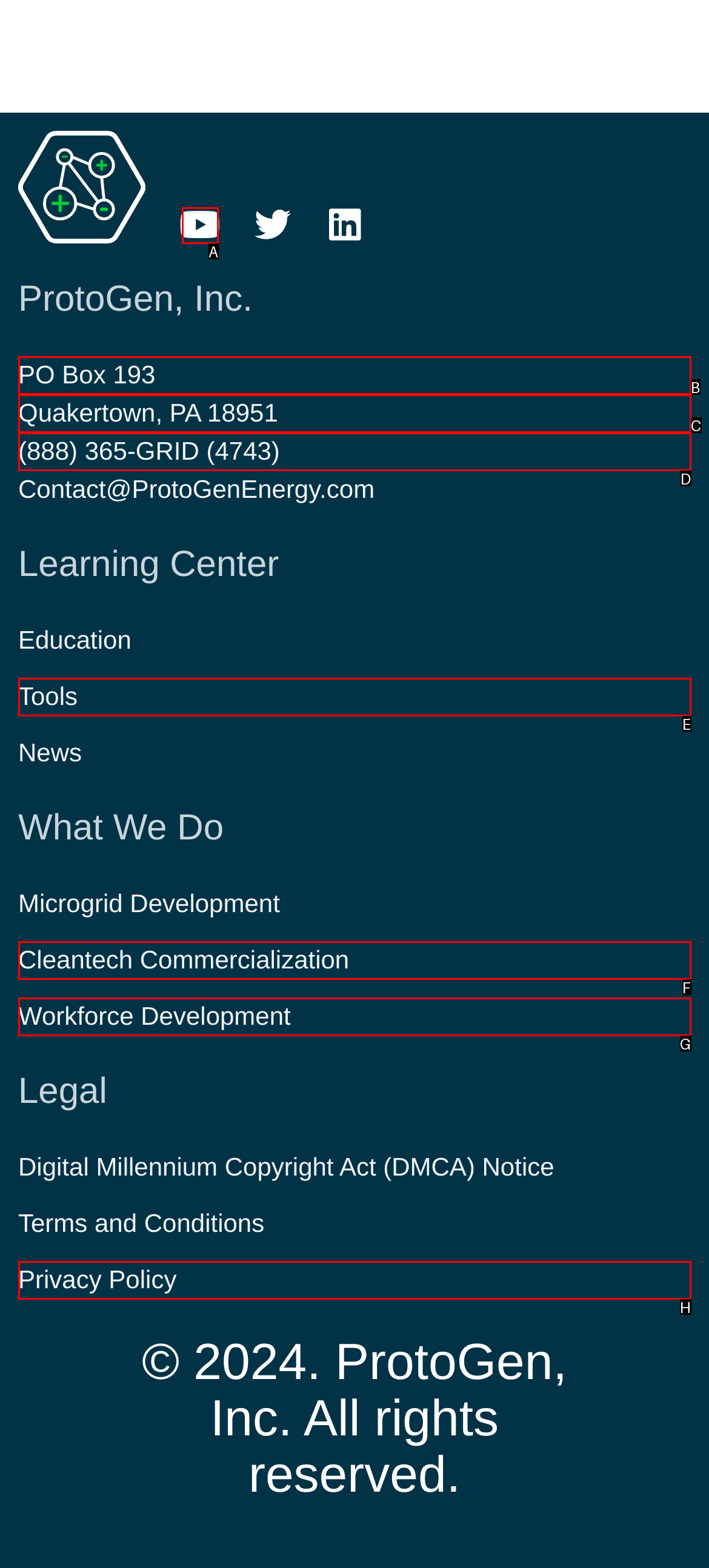From the options shown, which one fits the description: Cleantech Commercialization? Respond with the appropriate letter.

F